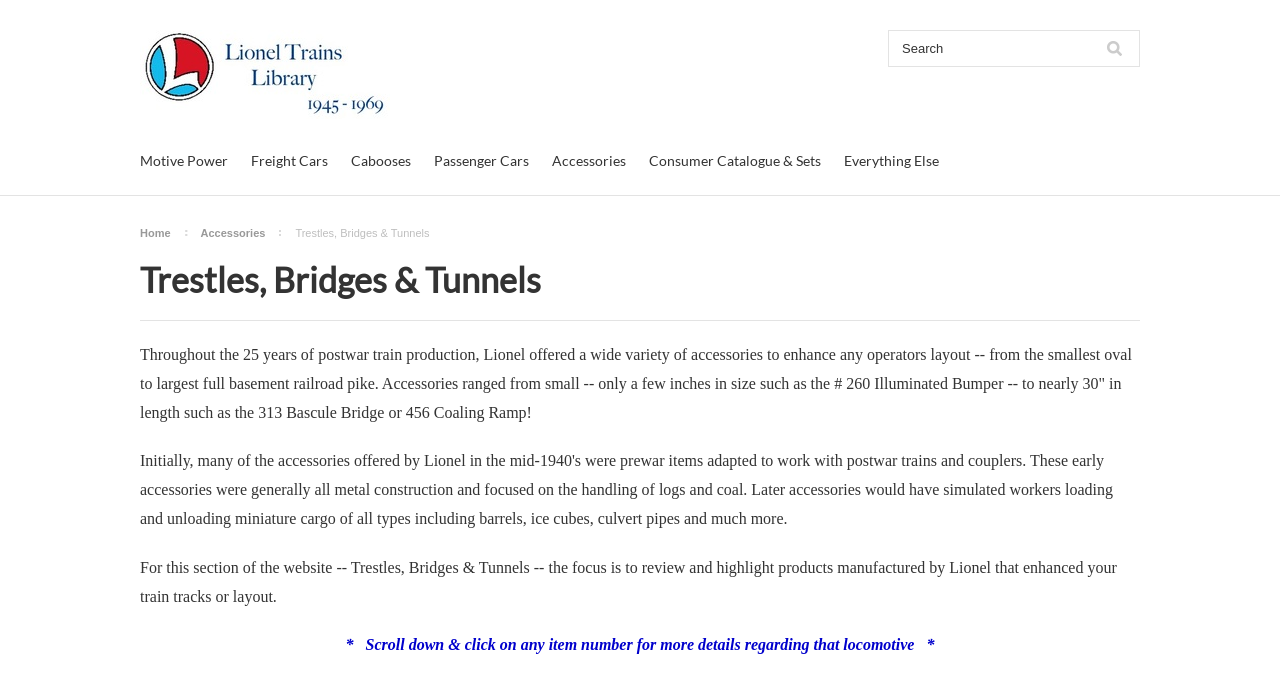What is the principal heading displayed on the webpage?

Trestles, Bridges & Tunnels